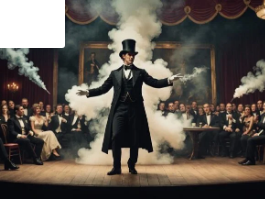What is surrounding the central stage?
Answer the question with a thorough and detailed explanation.

The audience is seated around the central stage, dressed in elegant outfits, attentively watching the magician's performance, which creates a sense of intimacy and exclusivity in the scene.